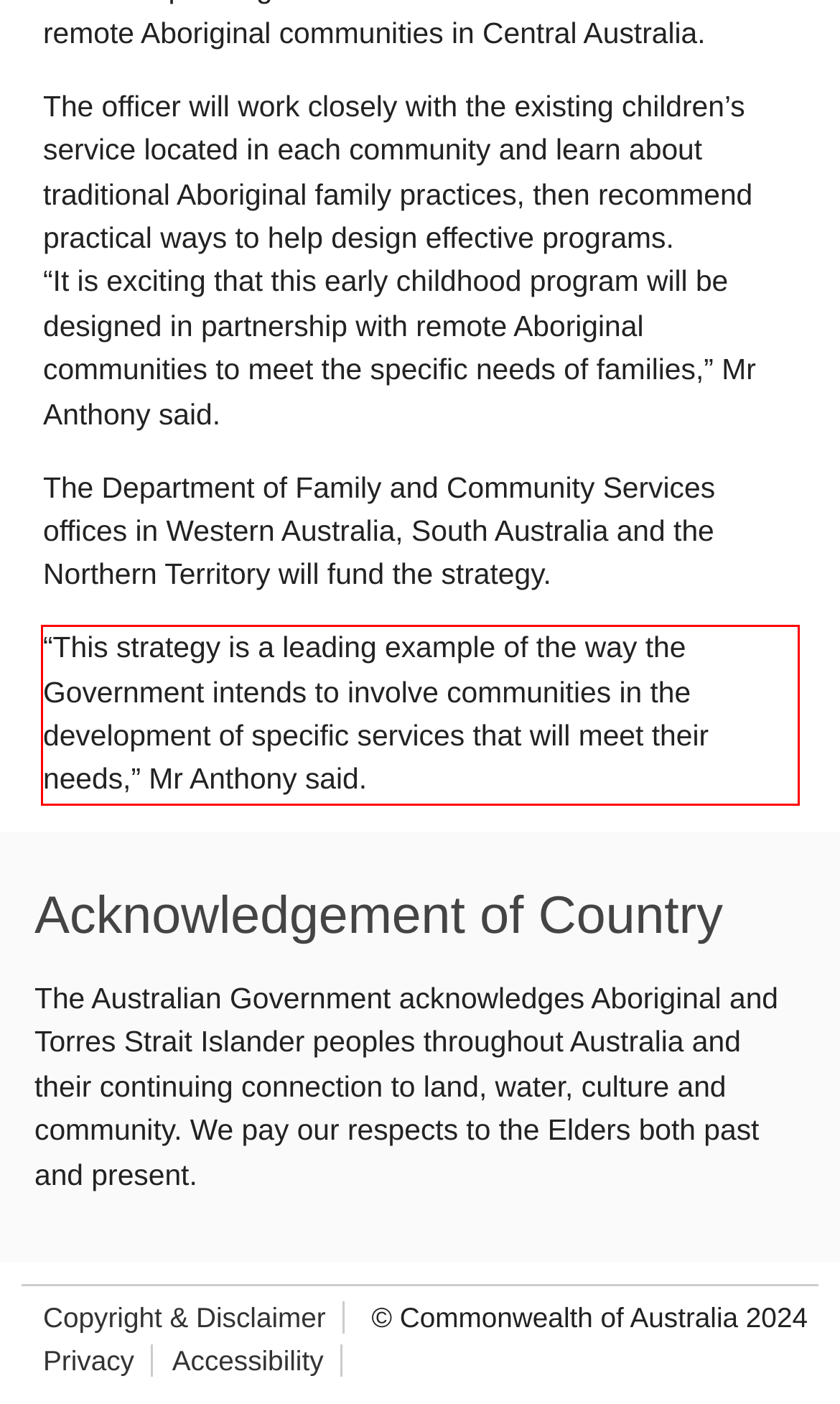Please analyze the provided webpage screenshot and perform OCR to extract the text content from the red rectangle bounding box.

“This strategy is a leading example of the way the Government intends to involve communities in the development of specific services that will meet their needs,” Mr Anthony said.